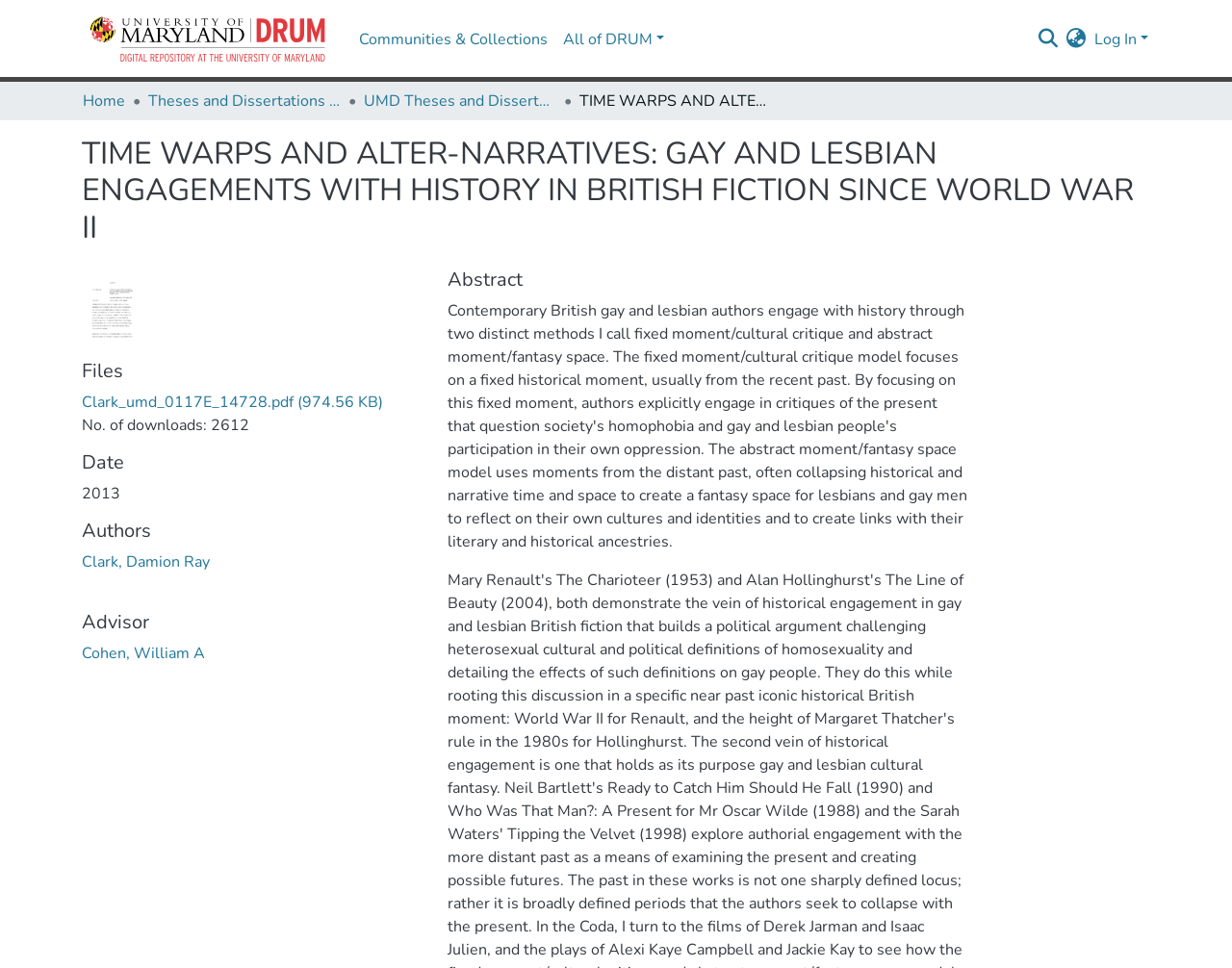Specify the bounding box coordinates of the area to click in order to execute this command: 'Download the thesis file'. The coordinates should consist of four float numbers ranging from 0 to 1, and should be formatted as [left, top, right, bottom].

[0.066, 0.405, 0.311, 0.427]